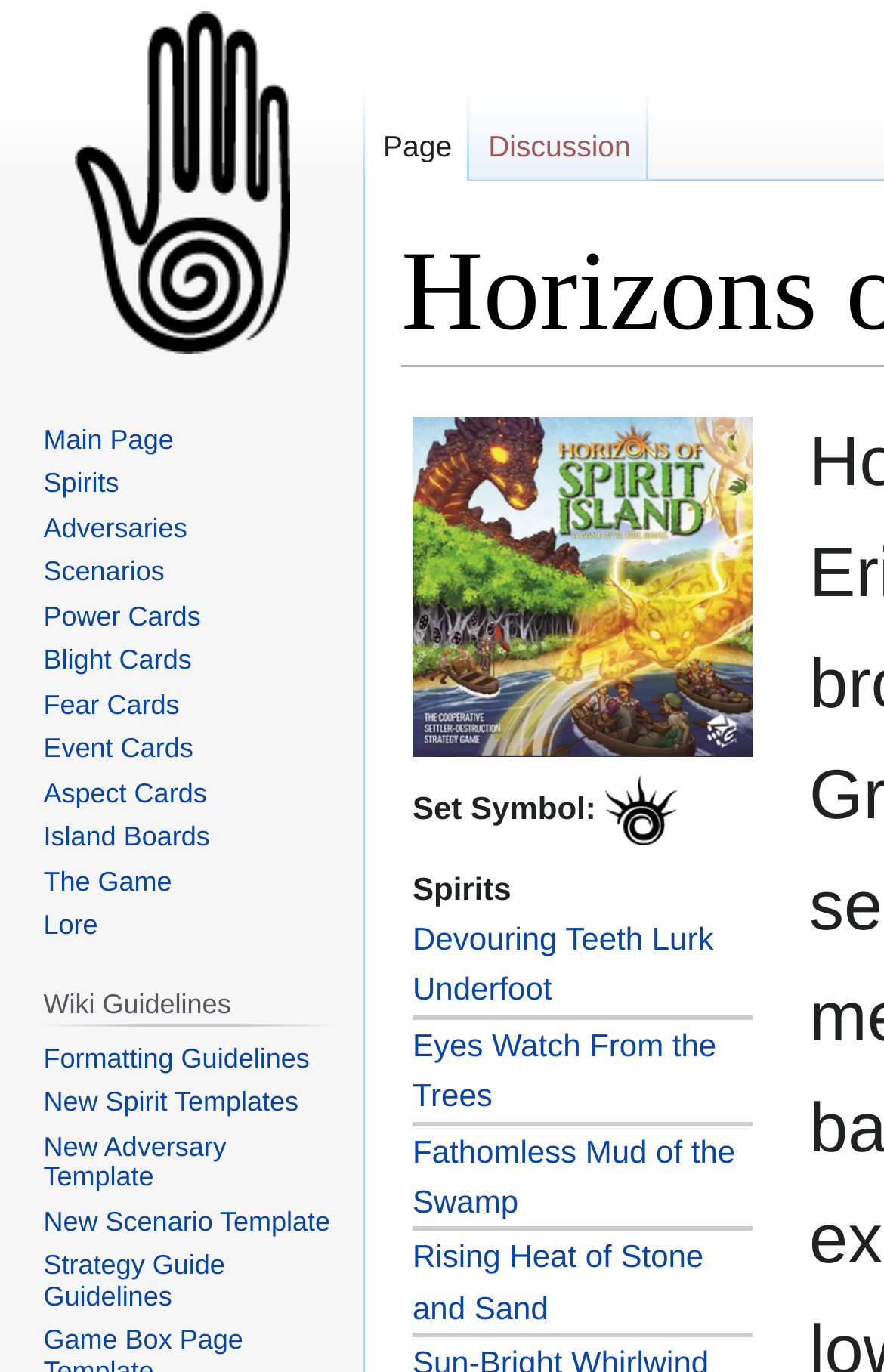What type of content is the webpage primarily about?
Please utilize the information in the image to give a detailed response to the question.

Based on the webpage, I can see that it contains information about the 'Horizons of Spirit Island' expansion, spirits, adversaries, scenarios, and other game-related content. This suggests that the webpage is primarily about the Spirit Island game.